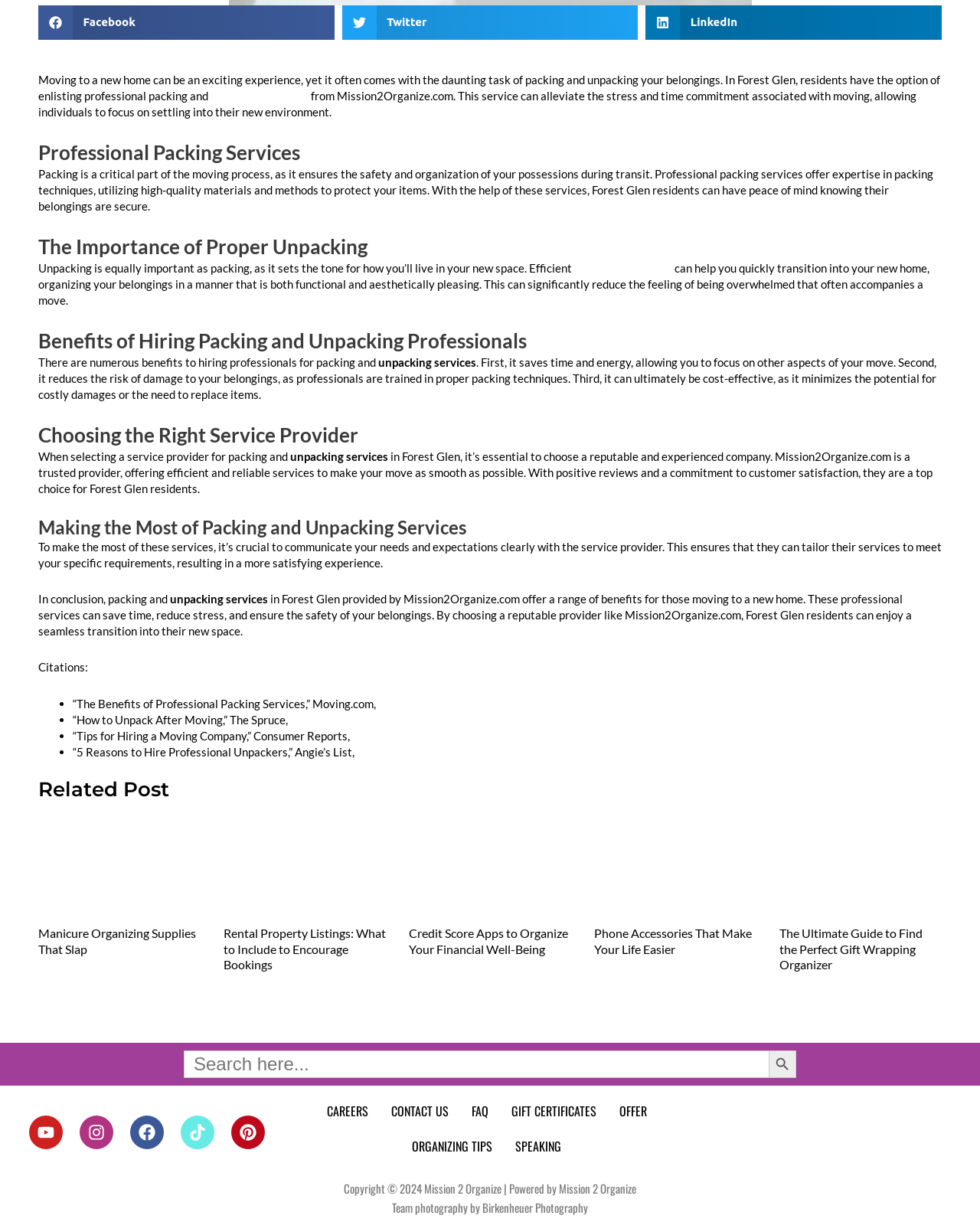Give a concise answer of one word or phrase to the question: 
How many social media sharing buttons are there?

3